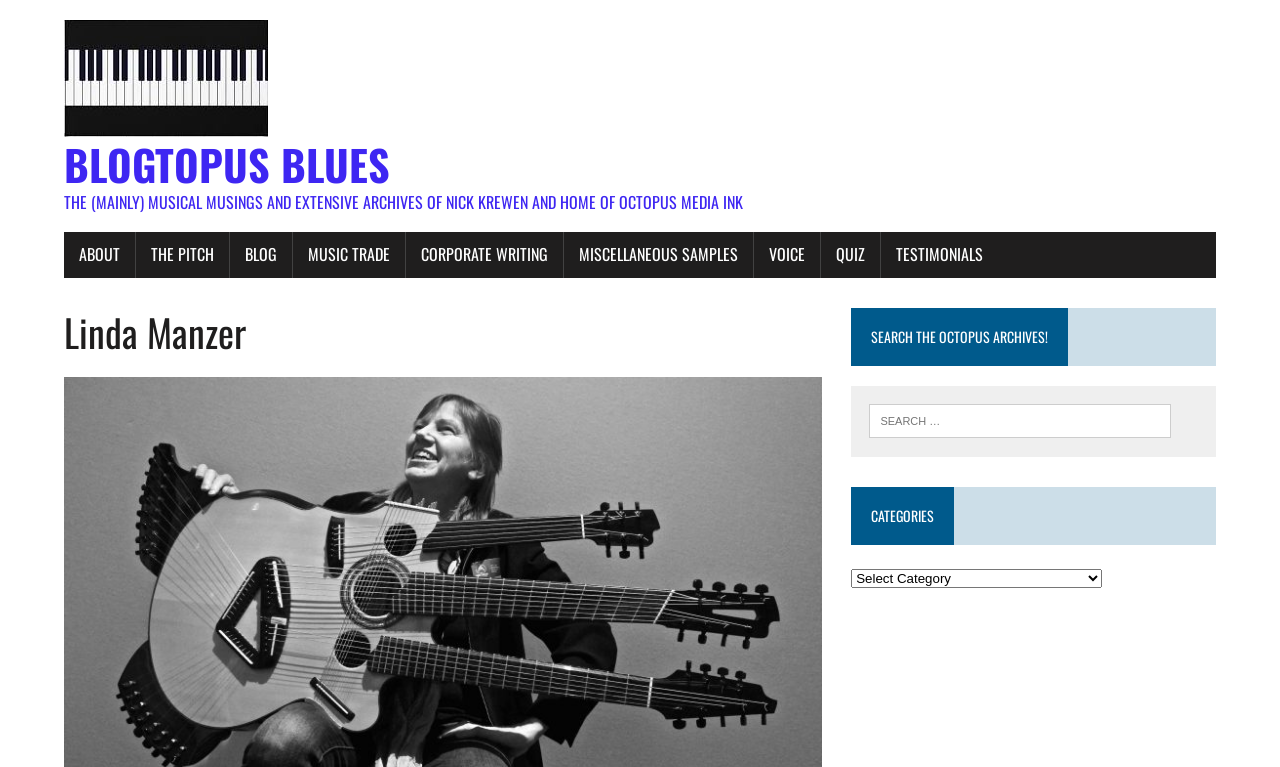Answer the question using only one word or a concise phrase: What are the categories of content on the website?

Not specified